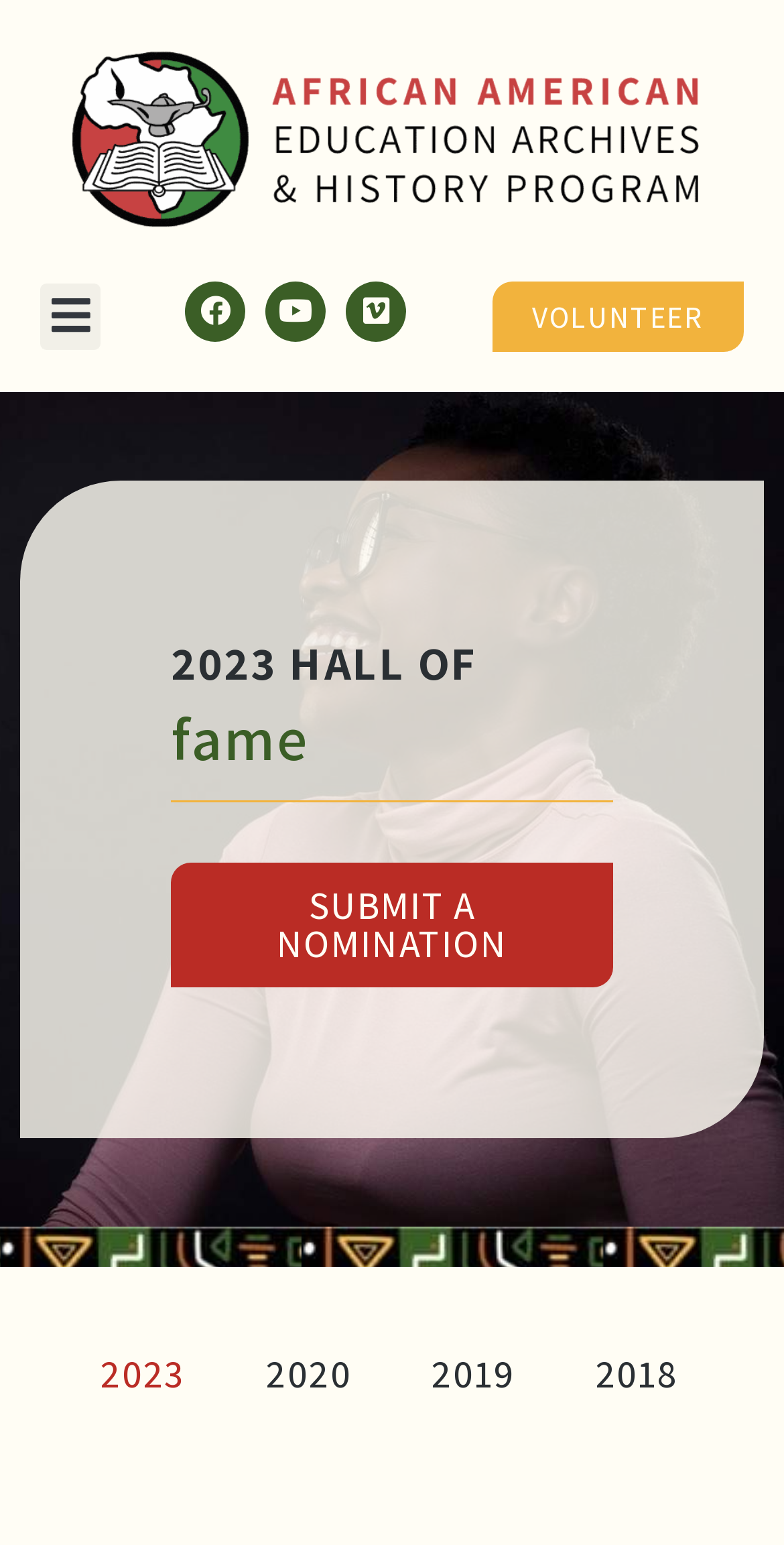Please determine the bounding box coordinates for the UI element described here. Use the format (top-left x, top-left y, bottom-right x, bottom-right y) with values bounded between 0 and 1: 2019

[0.5, 0.859, 0.708, 0.919]